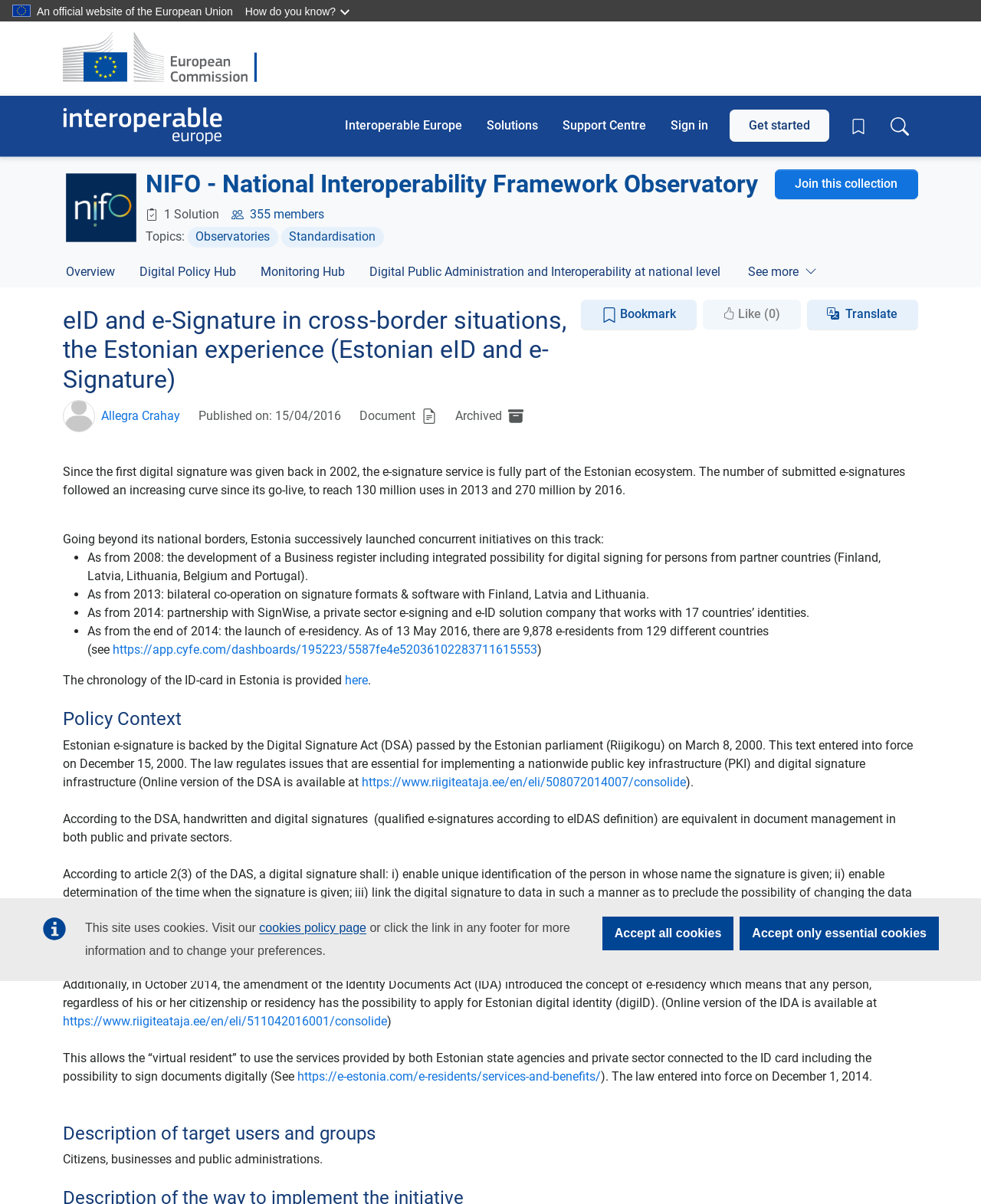What is the concept introduced by the amendment of the Identity Documents Act in 2014?
Please answer the question as detailed as possible based on the image.

The answer can be found in the paragraph that starts with 'Additionally, in October 2014, the amendment of the Identity Documents Act (IDA) introduced the concept of e-residency which means that any person, regardless of his or her citizenship or residency has the possibility to apply for Estonian digital identity (digiID).' This indicates that the concept of e-residency was introduced by the amendment of the Identity Documents Act in 2014.